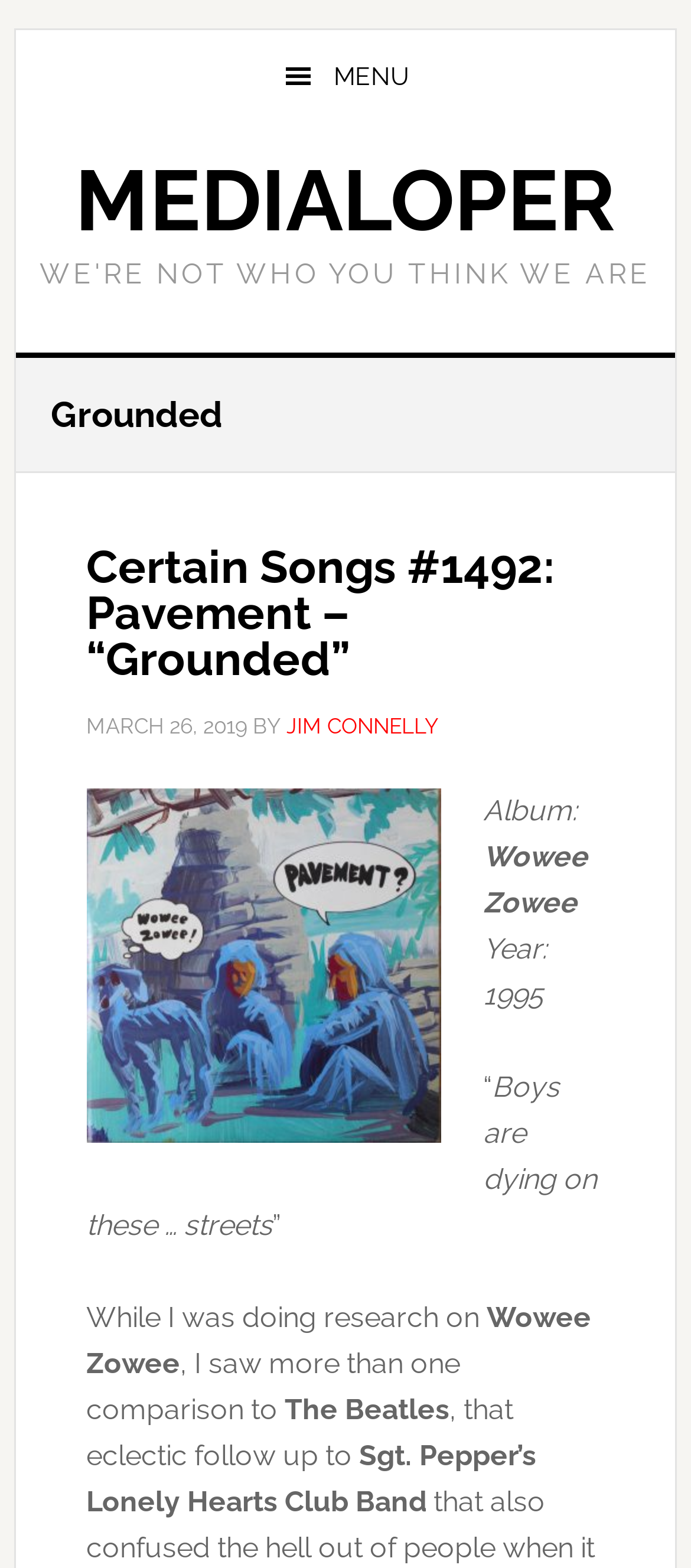Using the element description: "Medialoper", determine the bounding box coordinates for the specified UI element. The coordinates should be four float numbers between 0 and 1, [left, top, right, bottom].

[0.109, 0.096, 0.891, 0.159]